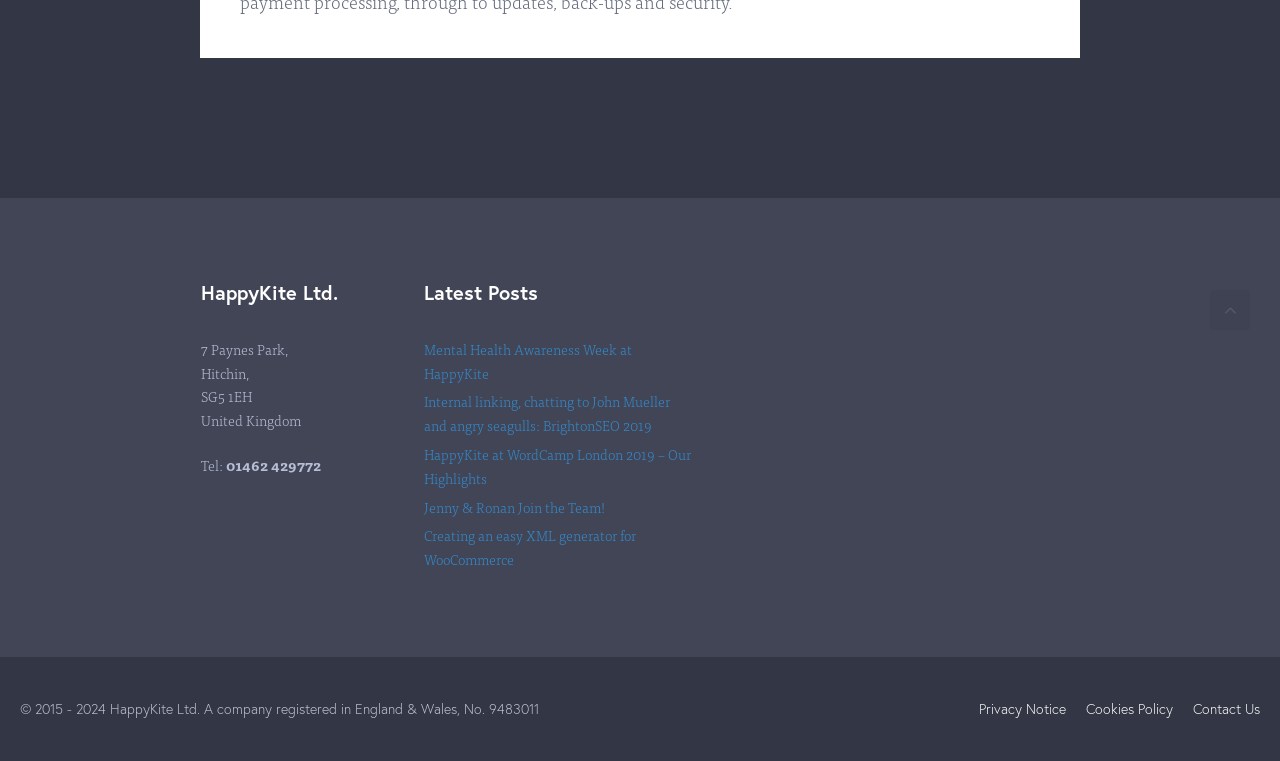Show the bounding box coordinates of the region that should be clicked to follow the instruction: "View privacy notice."

[0.765, 0.918, 0.833, 0.943]